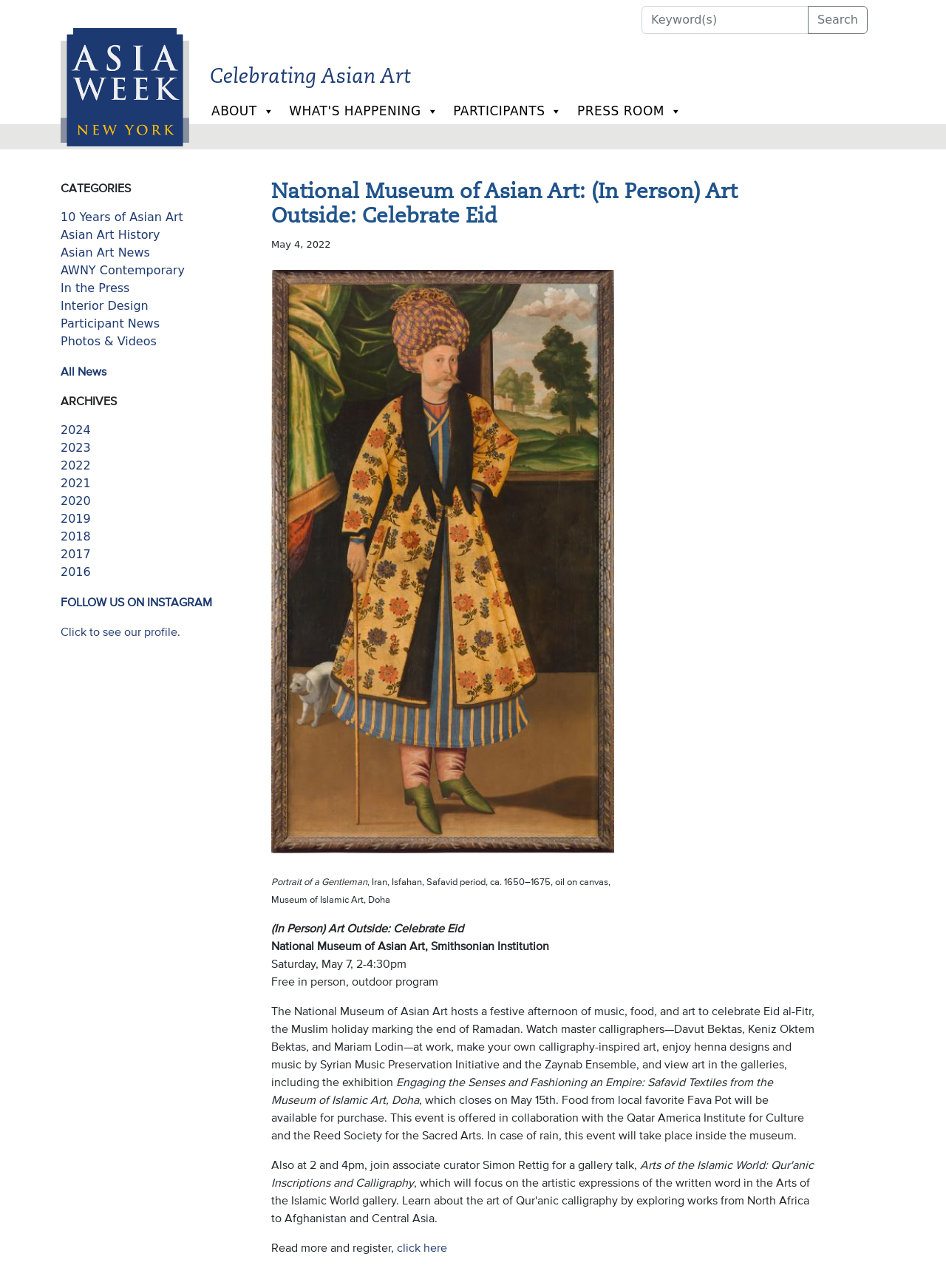Can you provide the bounding box coordinates for the element that should be clicked to implement the instruction: "Learn more about Asia Week New York"?

[0.064, 0.0, 0.2, 0.096]